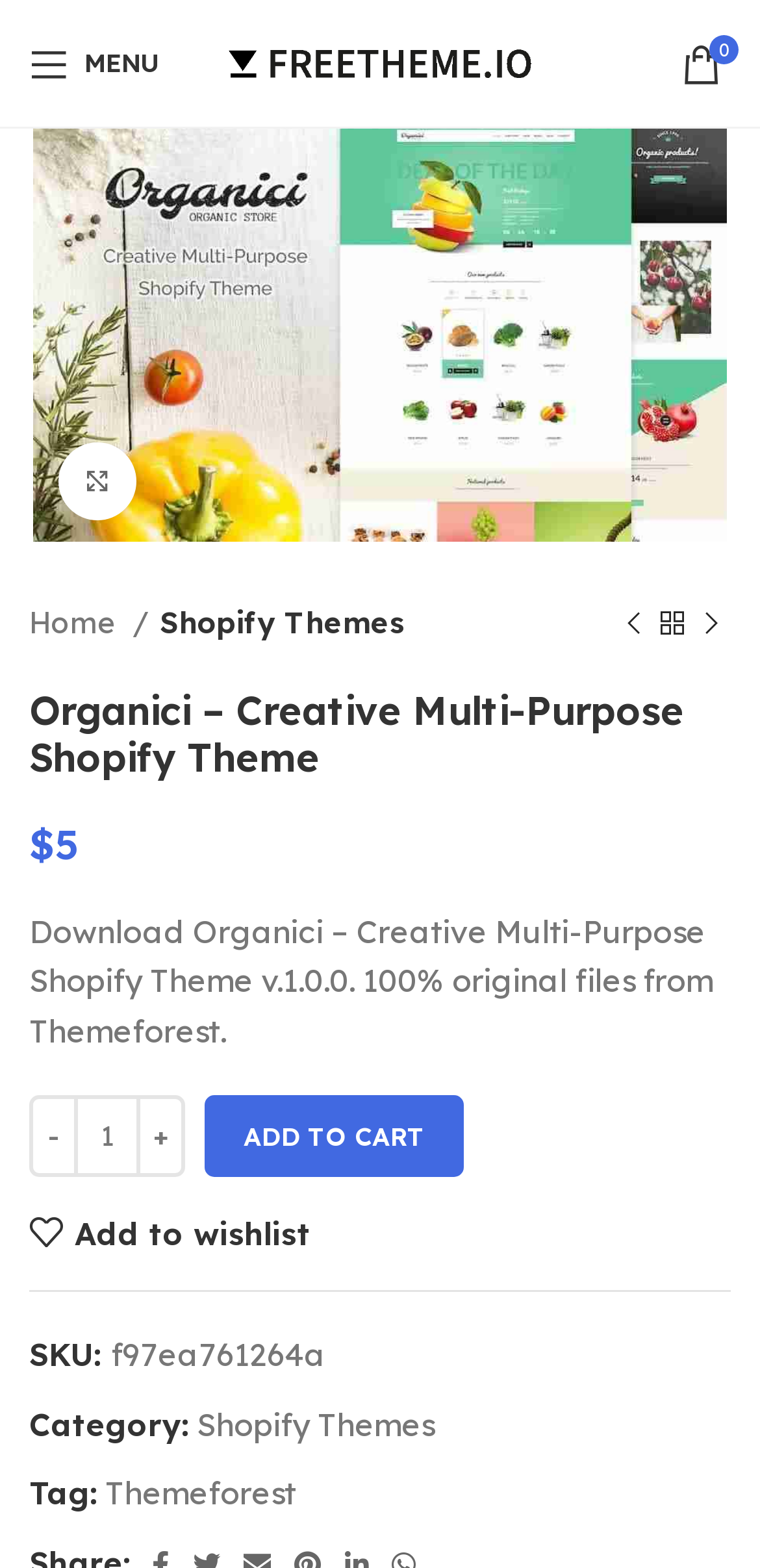Please identify the bounding box coordinates of the element I should click to complete this instruction: 'Click to enlarge'. The coordinates should be given as four float numbers between 0 and 1, like this: [left, top, right, bottom].

[0.077, 0.283, 0.179, 0.332]